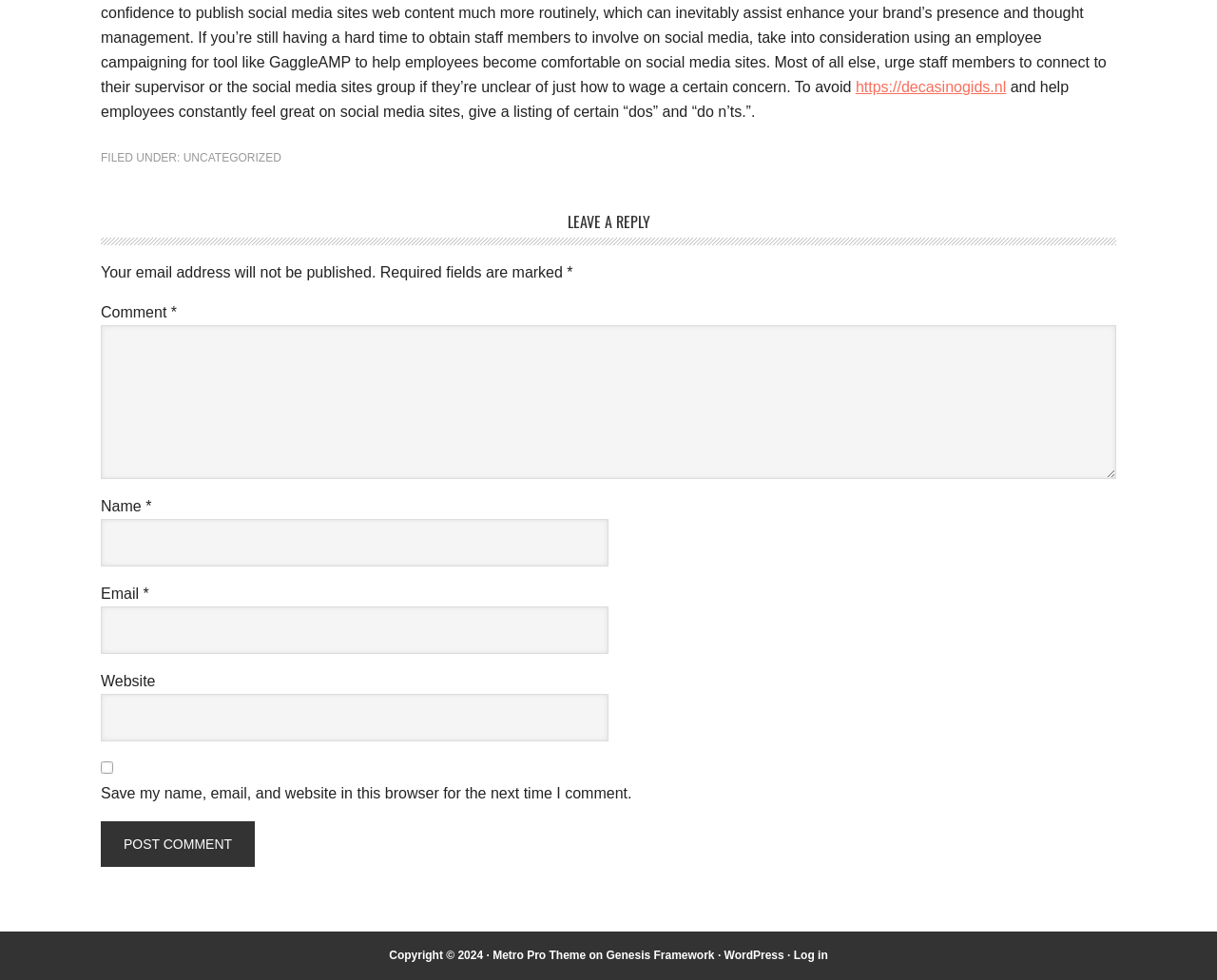What is the function of the checkbox?
Can you provide an in-depth and detailed response to the question?

The checkbox is labeled 'Save my name, email, and website in this browser for the next time I comment.' This indicates that its function is to save the user's data so that they do not have to re-enter it the next time they want to comment.